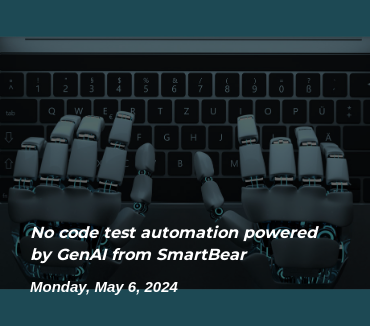Please examine the image and answer the question with a detailed explanation:
What is the main concept symbolized by the robotic hands?

The image features a pair of robotic hands poised above a keyboard, symbolizing the concept of 'no code test automation.' This technology highlights the innovative advancements in software testing that simplify and accelerate the development process. Therefore, the main concept symbolized by the robotic hands is no code test automation.